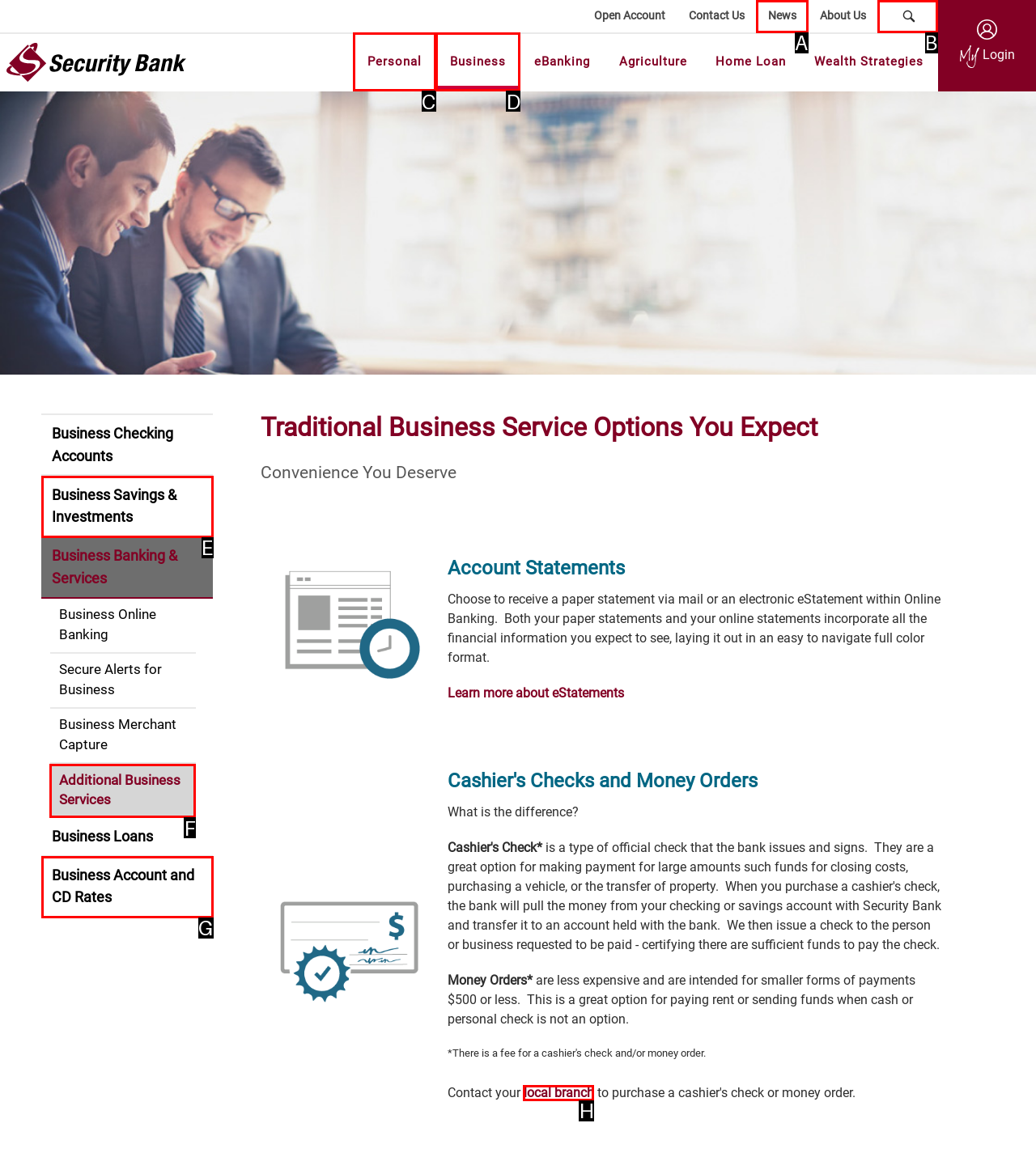Select the HTML element that needs to be clicked to perform the task: Click the 'Post Comment' button. Reply with the letter of the chosen option.

None